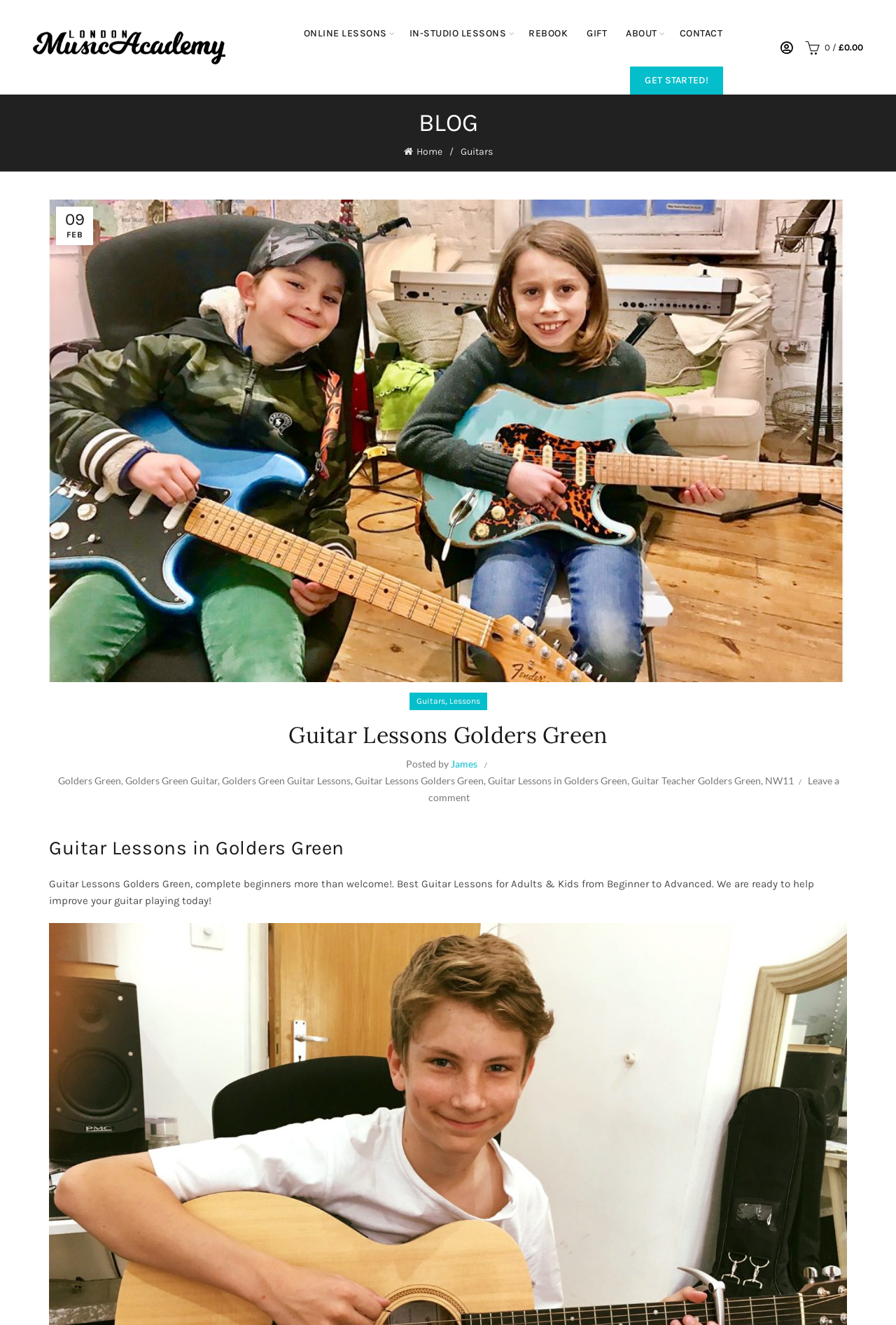Show me the bounding box coordinates of the clickable region to achieve the task as per the instruction: "Read the blog".

[0.055, 0.079, 0.945, 0.106]